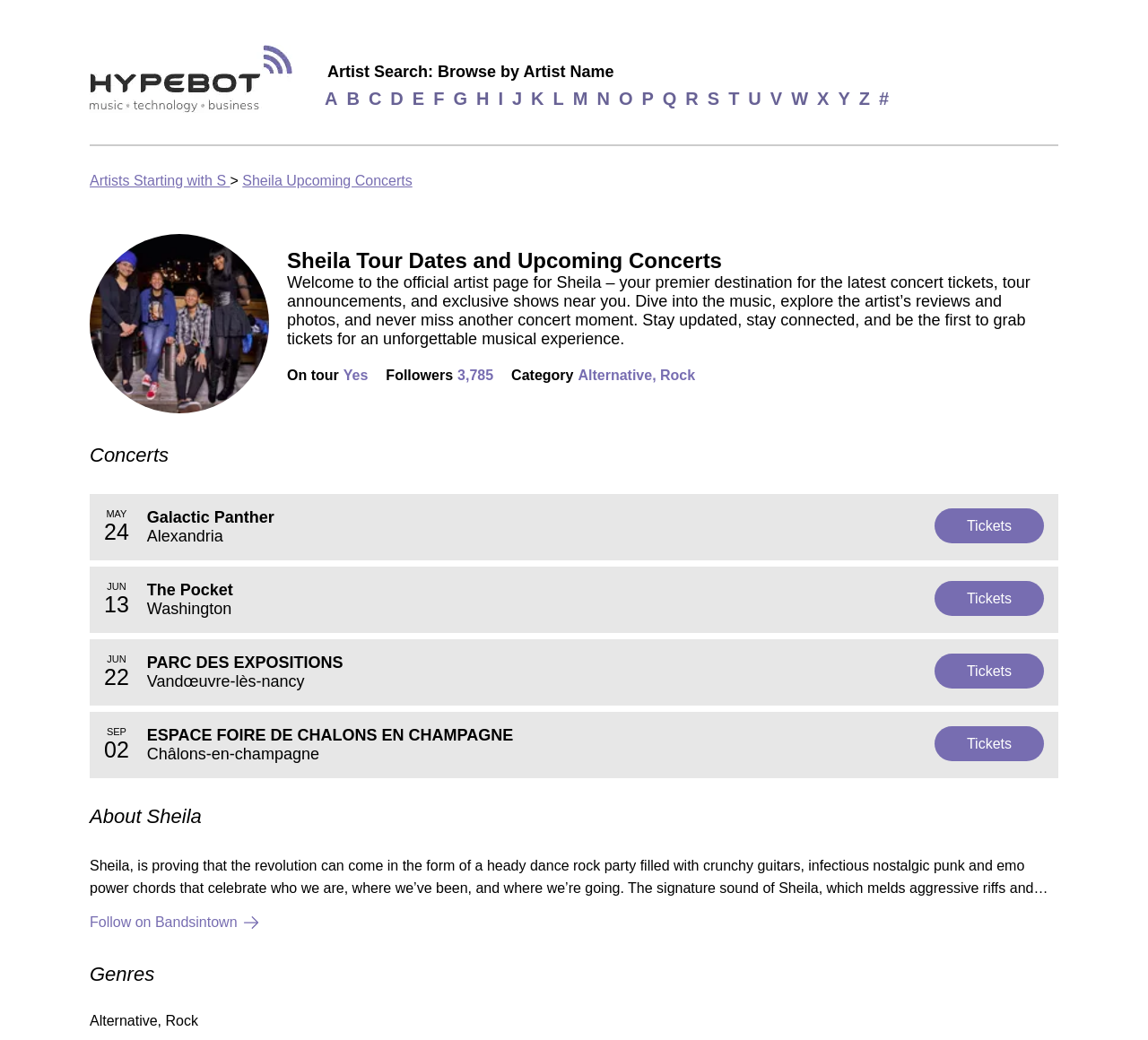Refer to the screenshot and give an in-depth answer to this question: What is the description of Sheila's music?

The description of Sheila's music can be found in the text 'Sheila, is proving that the revolution can come in the form of a heady dance rock party filled with crunchy guitars, infectious nostalgic punk and emo power chords that celebrate who we are, where we’ve been, and where we’re going.'